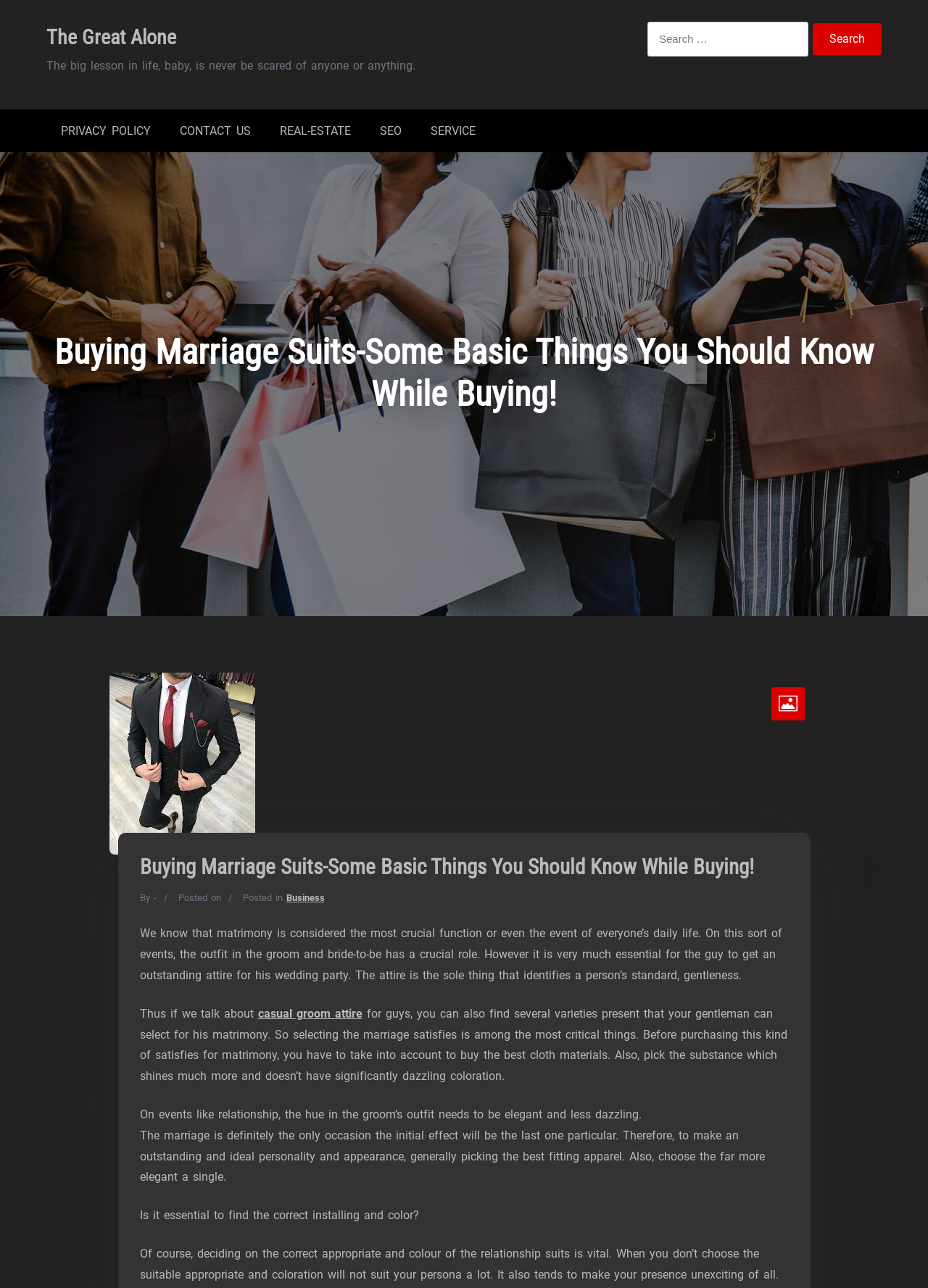What is the main topic of this webpage?
Answer the question with a single word or phrase derived from the image.

Buying Marriage Suits